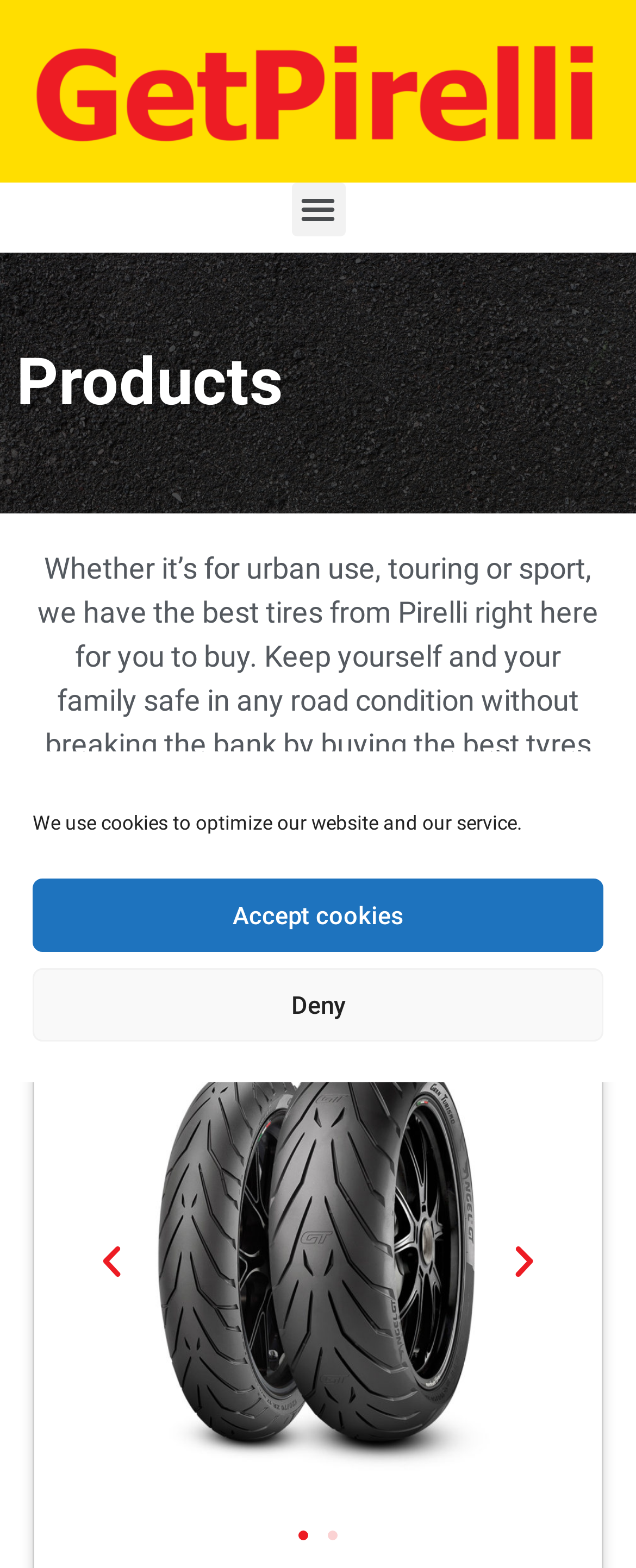Give the bounding box coordinates for this UI element: "parent_node: First Name name="fields[f1265f4]"". The coordinates should be four float numbers between 0 and 1, arranged as [left, top, right, bottom].

None